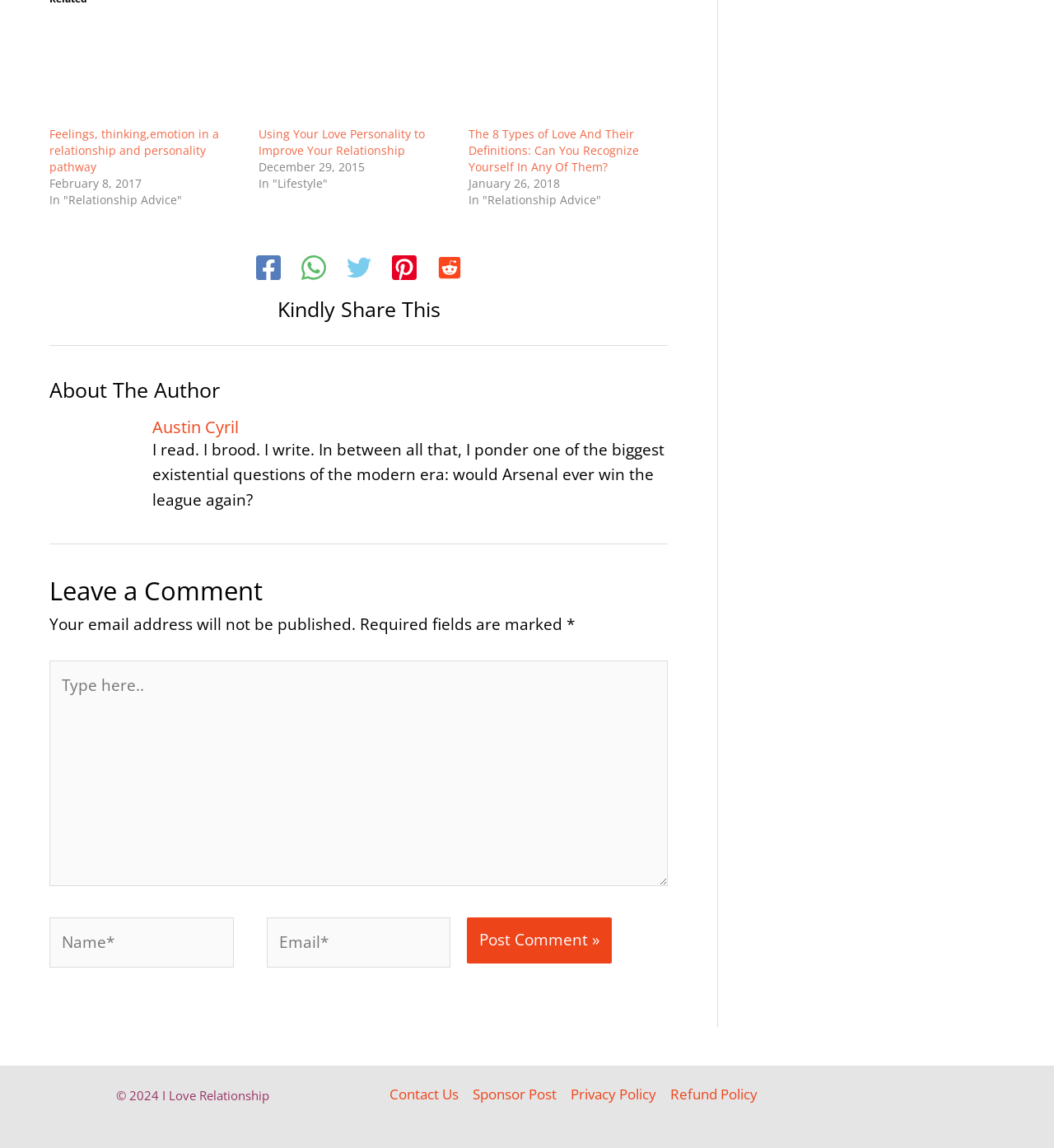Can you find the bounding box coordinates for the element that needs to be clicked to execute this instruction: "Type your name in the comment form"? The coordinates should be given as four float numbers between 0 and 1, i.e., [left, top, right, bottom].

[0.047, 0.799, 0.222, 0.843]